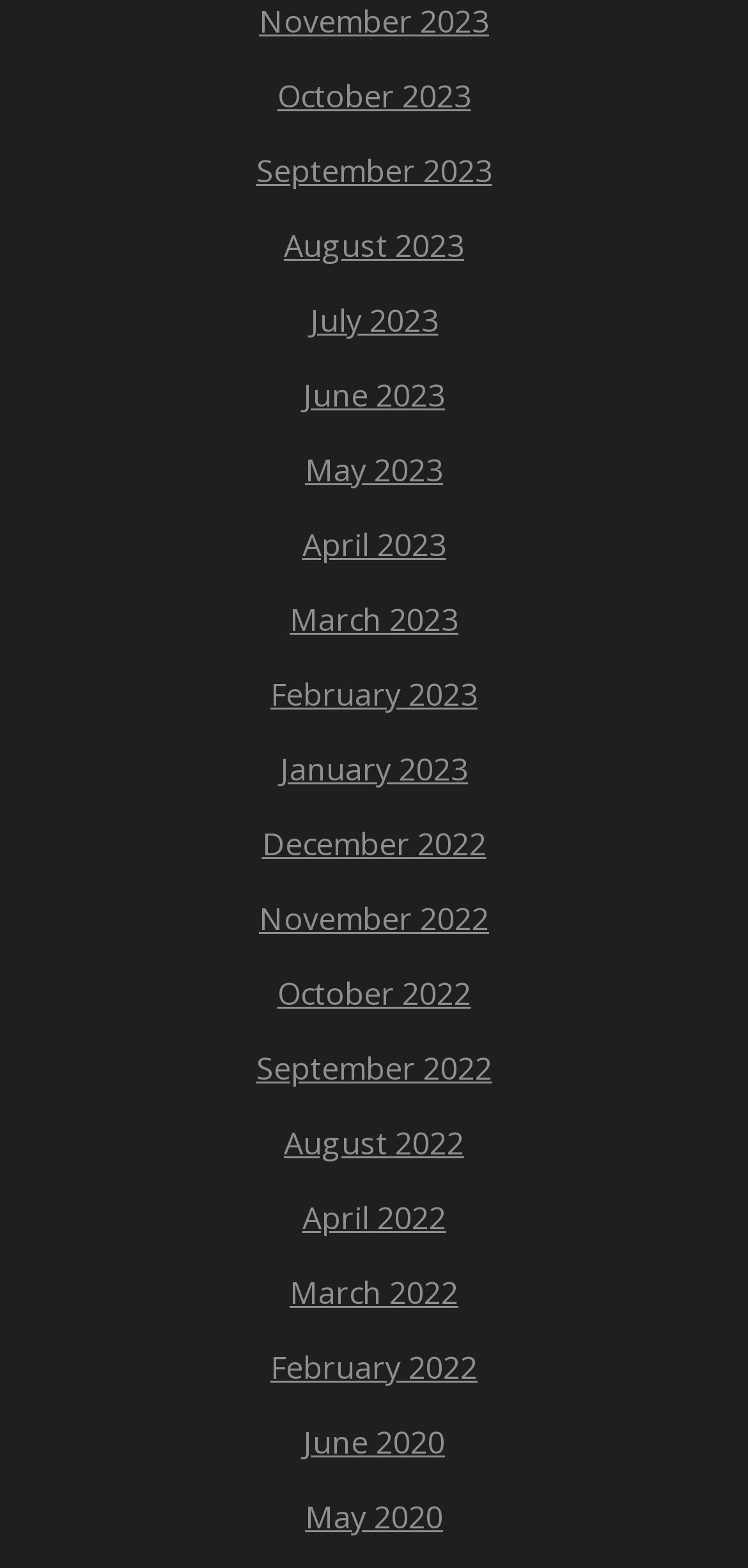What is the latest month listed?
Provide an in-depth answer to the question, covering all aspects.

I looked at the links on the webpage and found that the latest month listed is November 2023, which is at the top of the list.